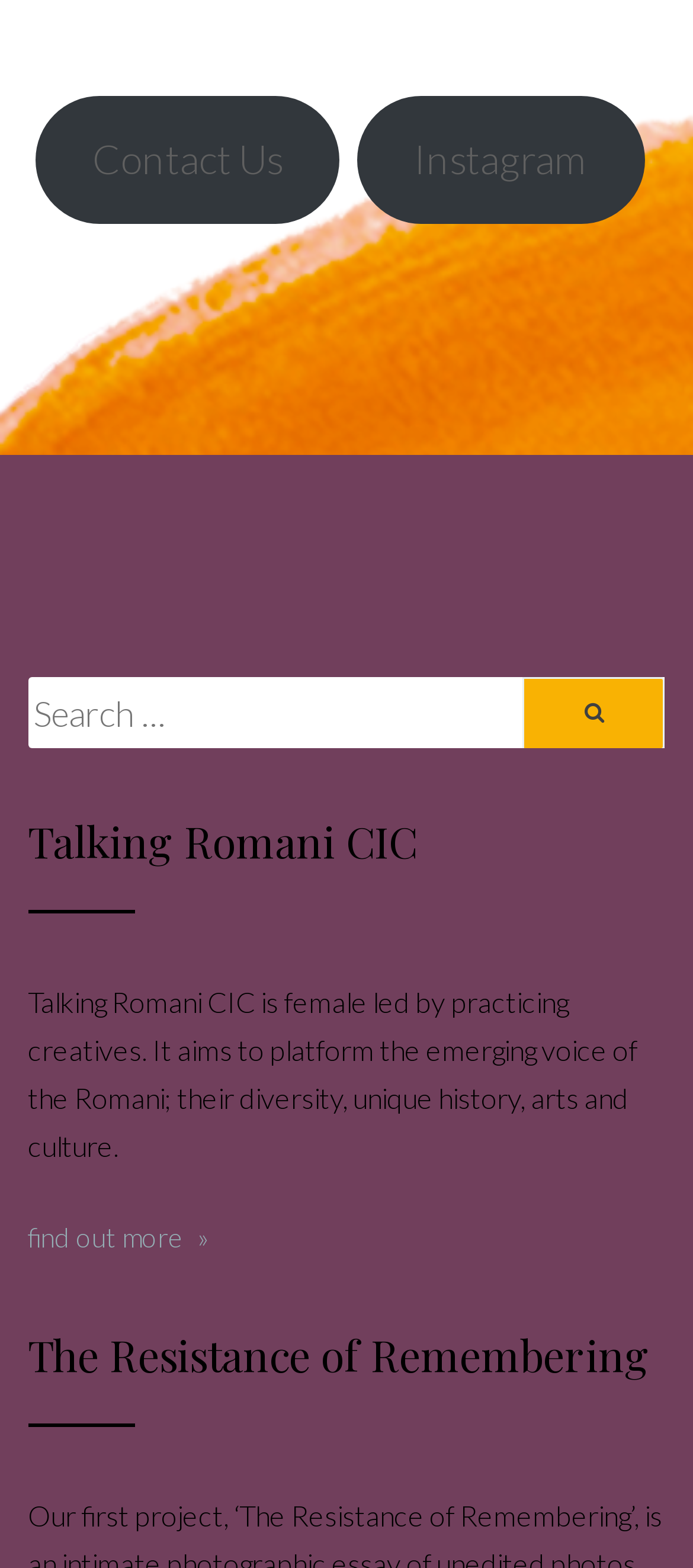Based on the image, please respond to the question with as much detail as possible:
What is the purpose of the search box?

The search box is located at the top of the webpage, and it has a placeholder text 'Search for:'. This suggests that the purpose of the search box is to allow users to search for something, possibly related to the organization or its content.